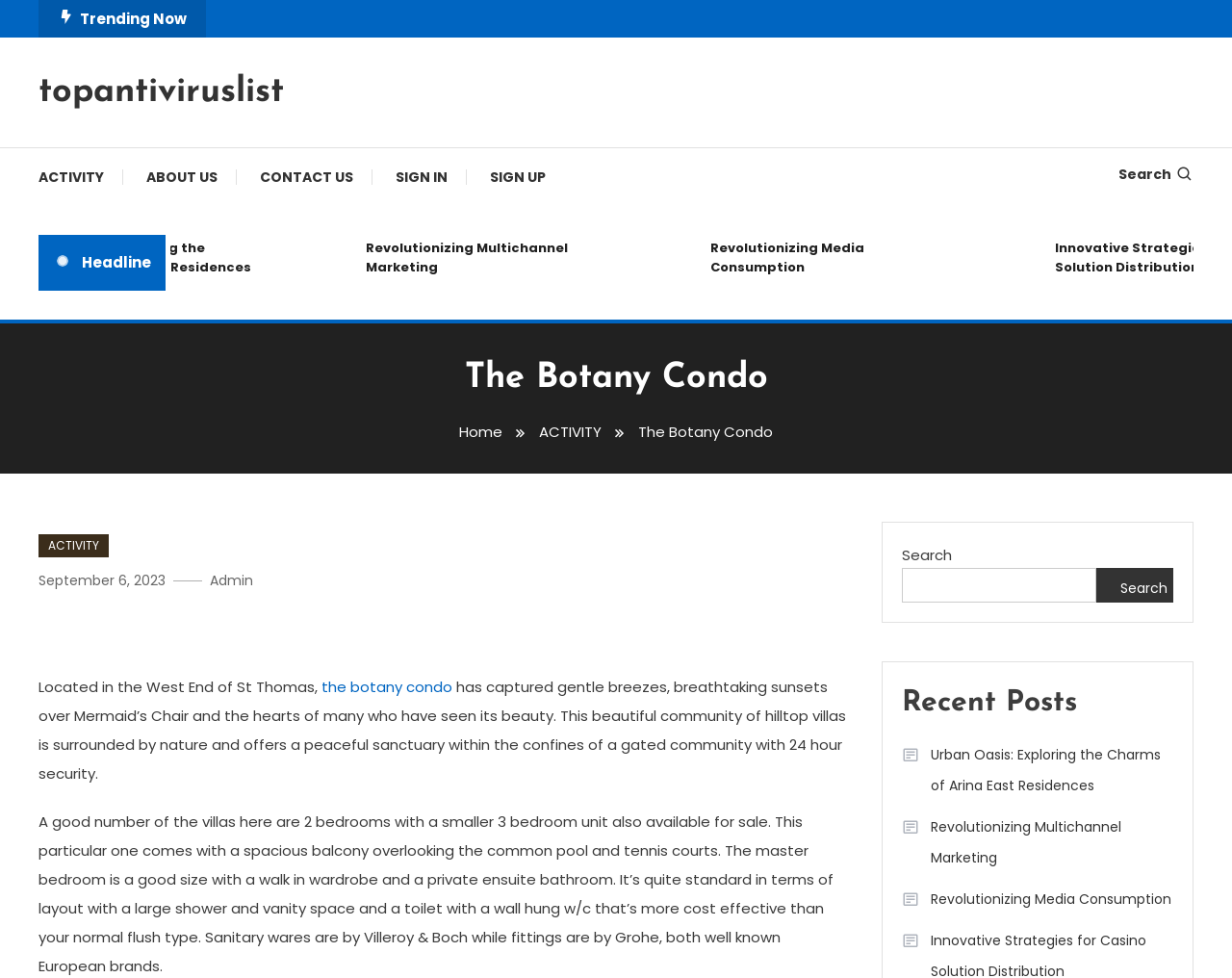Identify and provide the text content of the webpage's primary headline.

The Botany Condo